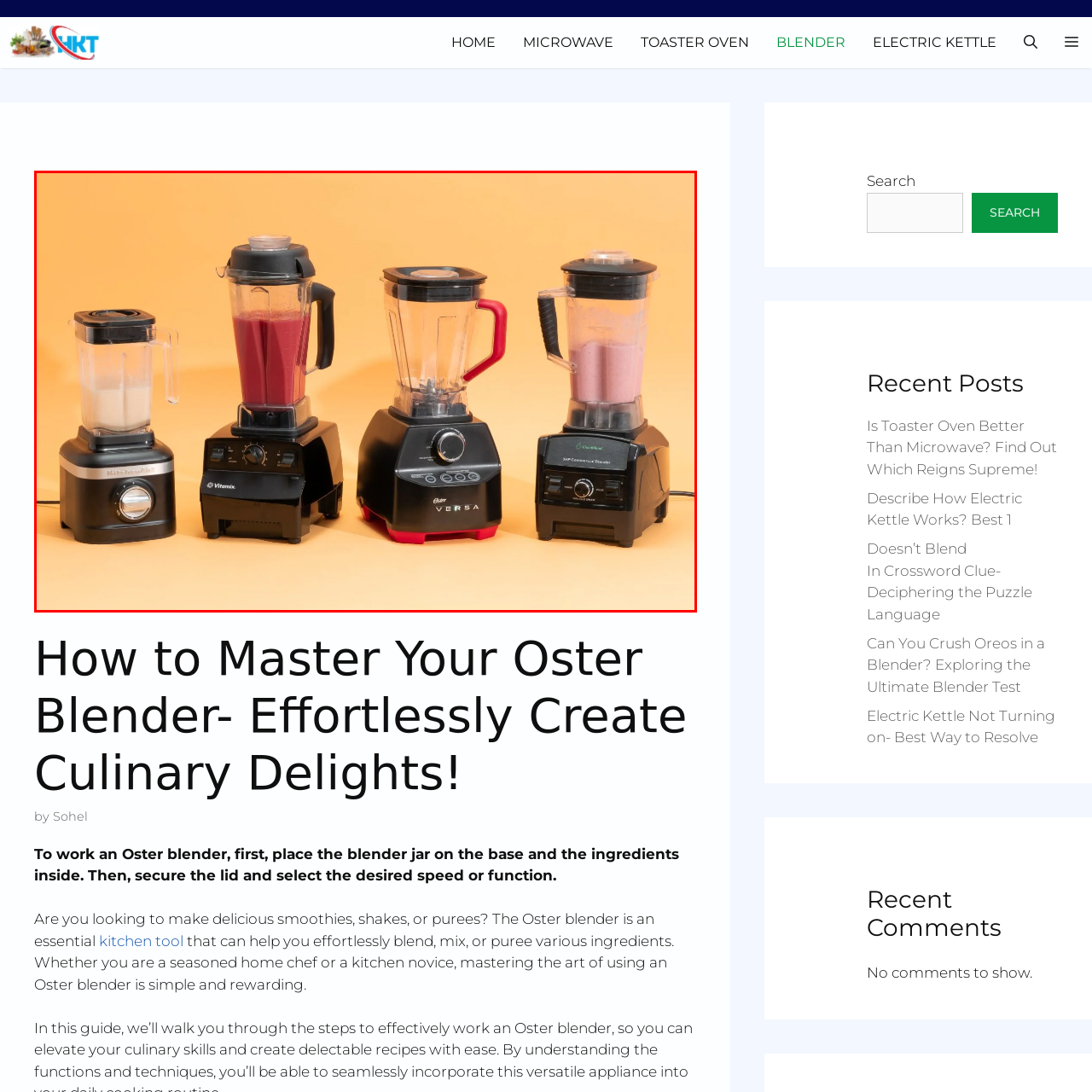What is the primary purpose of the NutriBullet blender?
Inspect the image enclosed within the red bounding box and provide a detailed answer to the question, using insights from the image.

According to the caption, the NutriBullet blender is designed for smoothies and nutrient extraction, which suggests that its primary purpose is to blend ingredients for these specific tasks.